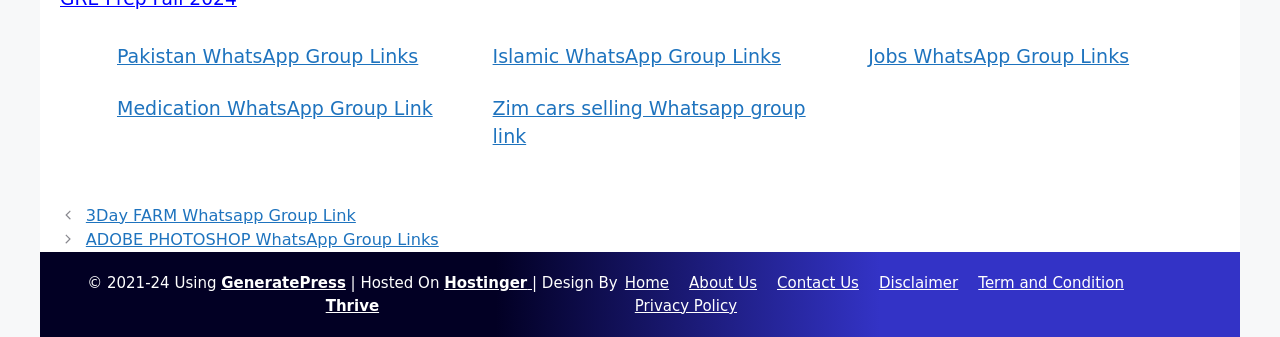How many links are available in the footer section?
Examine the image and provide an in-depth answer to the question.

There are seven links available in the footer section, which are 'Home', 'About Us', 'Contact Us', 'Disclaimer', 'Term and Condition', 'Privacy Policy', and 'GeneratePress'.